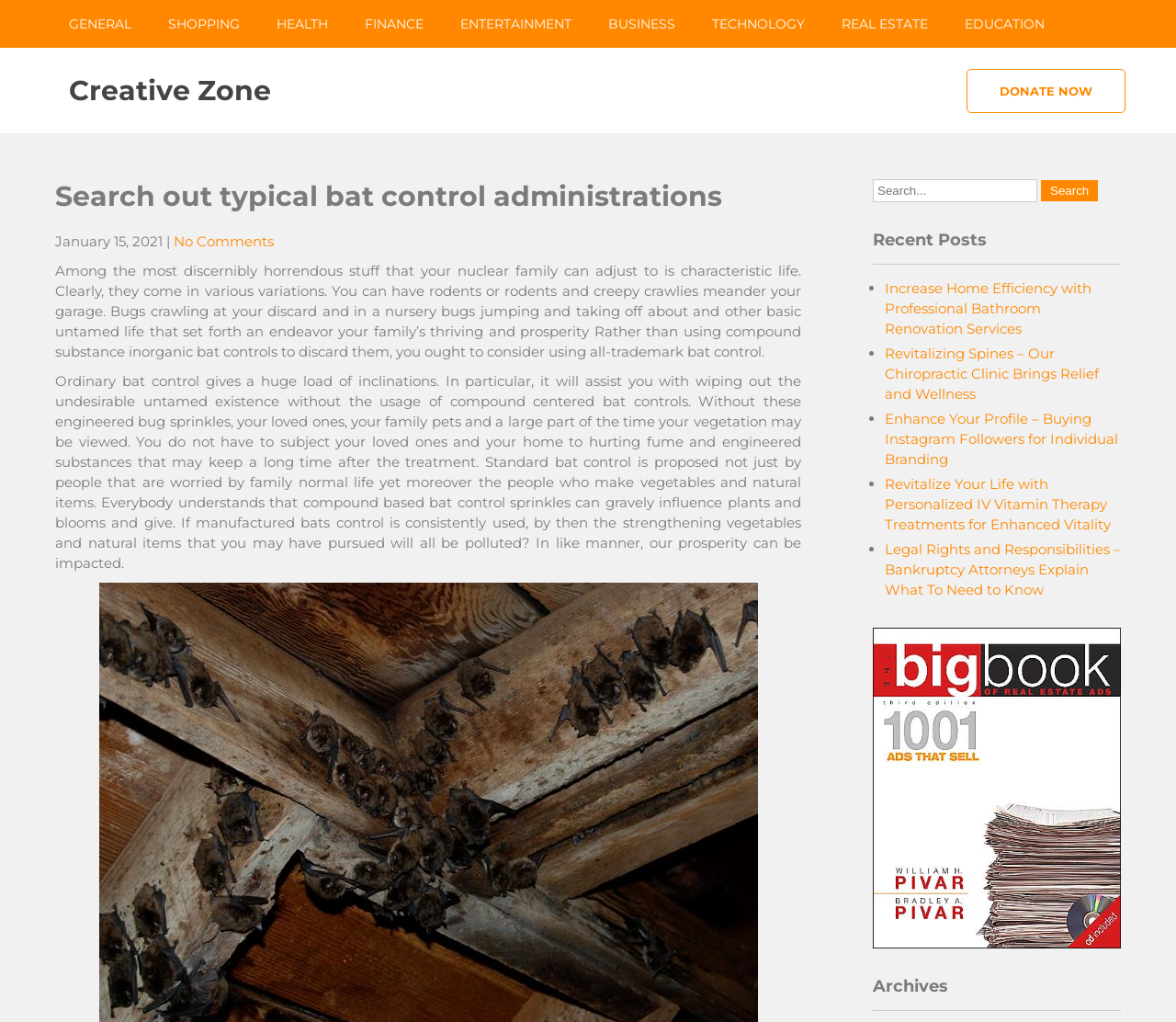From the element description: "No Comments", extract the bounding box coordinates of the UI element. The coordinates should be expressed as four float numbers between 0 and 1, in the order [left, top, right, bottom].

[0.148, 0.228, 0.233, 0.245]